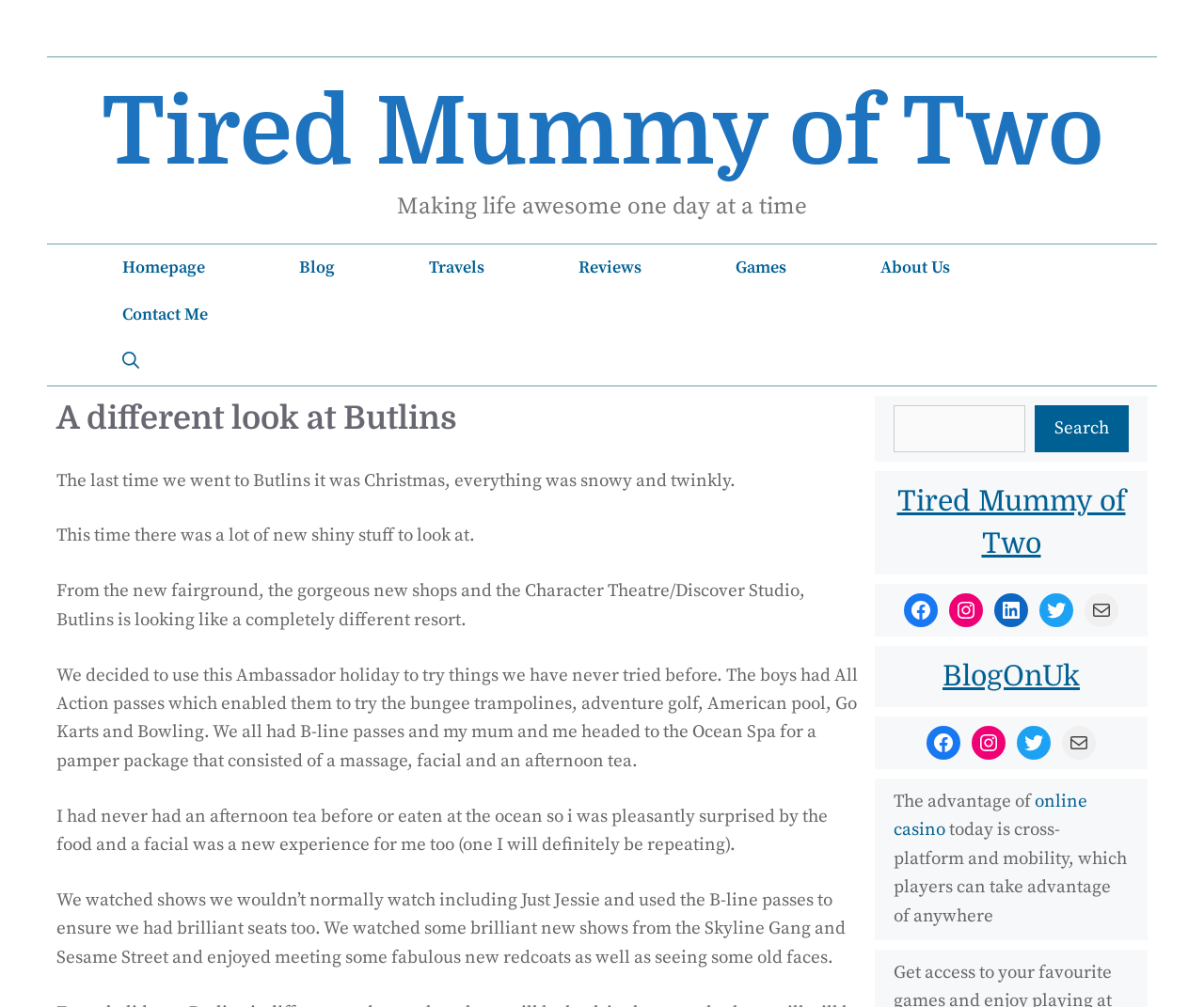Provide an in-depth caption for the webpage.

This webpage is a blog post about a family's adventure at Butlins, a resort in the UK. At the top of the page, there is a banner with the title "A different look at Butlins" and a link to skip to the content. Below the banner, there is a navigation menu with links to the homepage, blog, travels, reviews, games, and about us sections.

The main content of the page is a blog post about the author's experience at Butlins. The post is divided into several paragraphs, each describing a different aspect of their trip. The text is accompanied by no images. The author describes their visit to the resort, including trying new activities such as bungee trampolines and adventure golf, and enjoying shows and meeting new people.

On the right-hand side of the page, there are several complementary sections. One section has a search bar with a button to search the site. Another section has links to the author's social media profiles, including Facebook, Instagram, LinkedIn, Twitter, and Mail. There are also sections with headings "Tired Mummy of Two" and "BlogOnUk", which may be related to the author's identity or other blogs they are associated with. Finally, there is a section with a link to an online casino website.

Overall, the webpage is a personal blog post about a family's adventure at Butlins, with a focus on the author's experiences and activities during their trip.